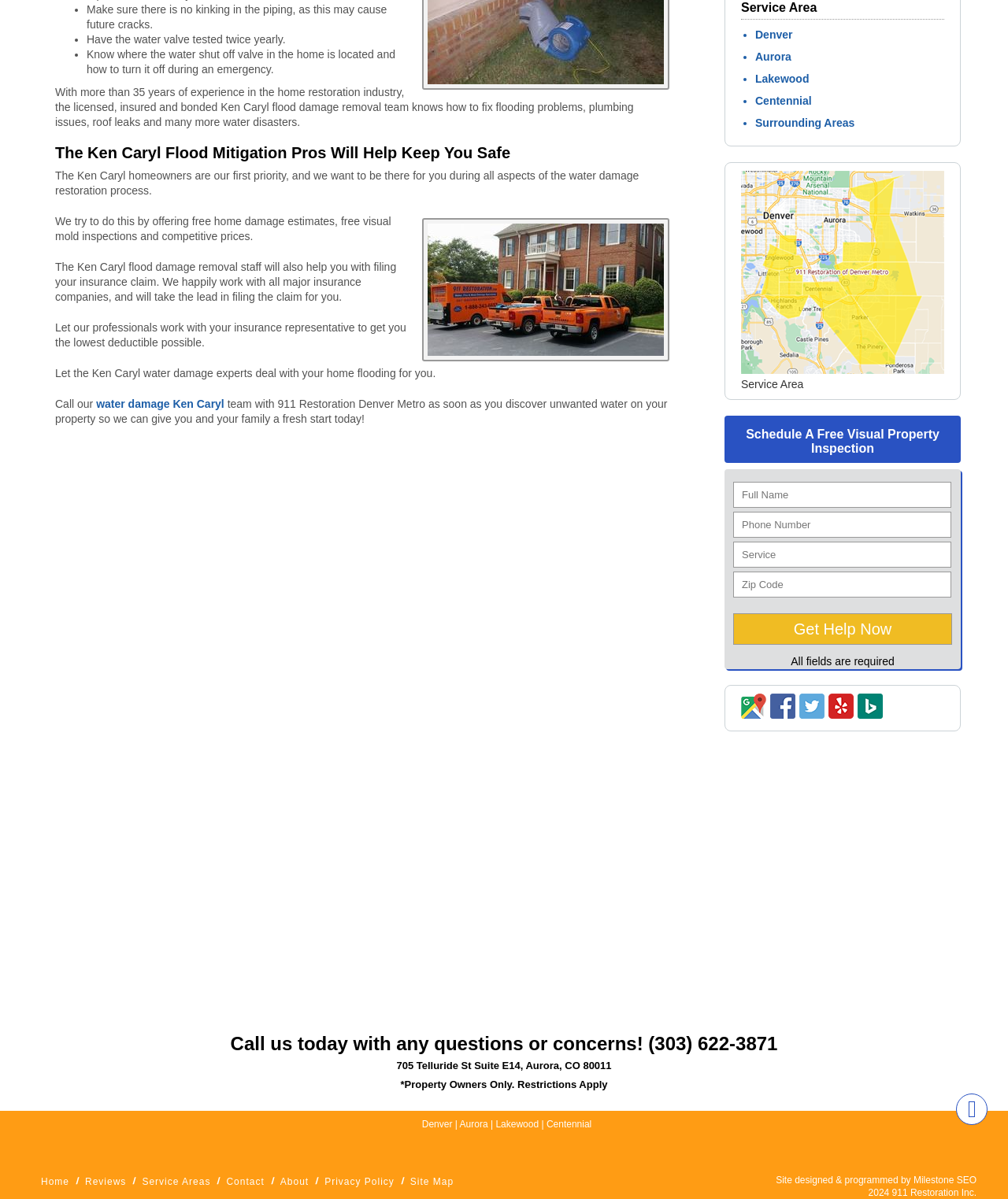Specify the bounding box coordinates of the element's area that should be clicked to execute the given instruction: "Call the phone number (303) 622-3871". The coordinates should be four float numbers between 0 and 1, i.e., [left, top, right, bottom].

[0.229, 0.861, 0.771, 0.879]